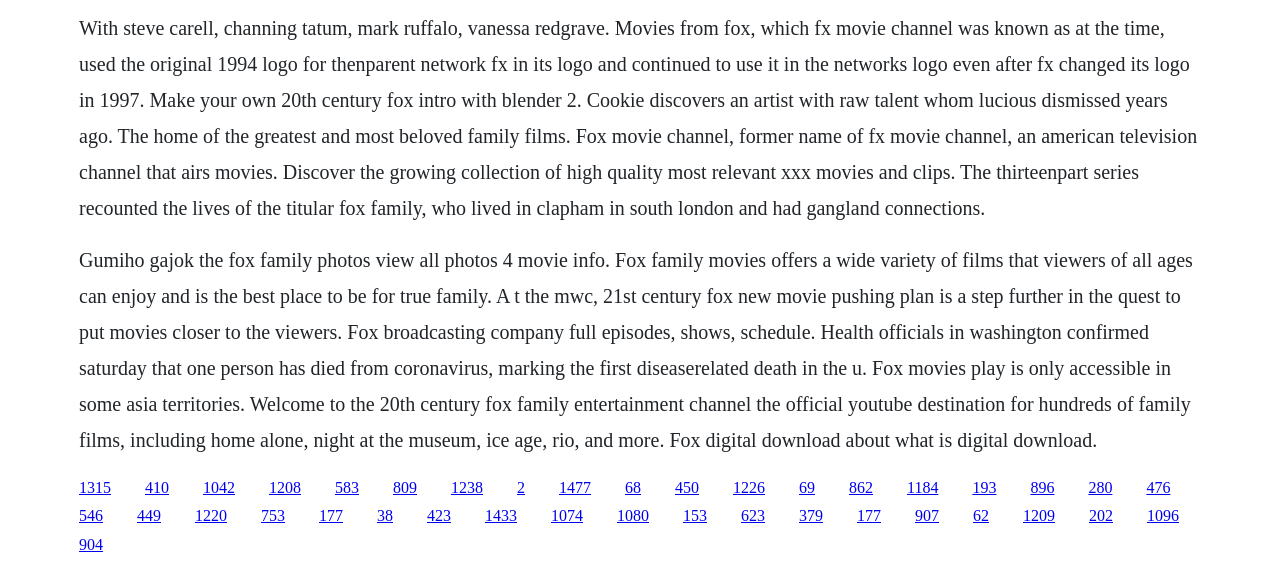Locate the bounding box coordinates of the clickable region to complete the following instruction: "View all photos of Gumiho gajok the fox family."

[0.062, 0.438, 0.932, 0.793]